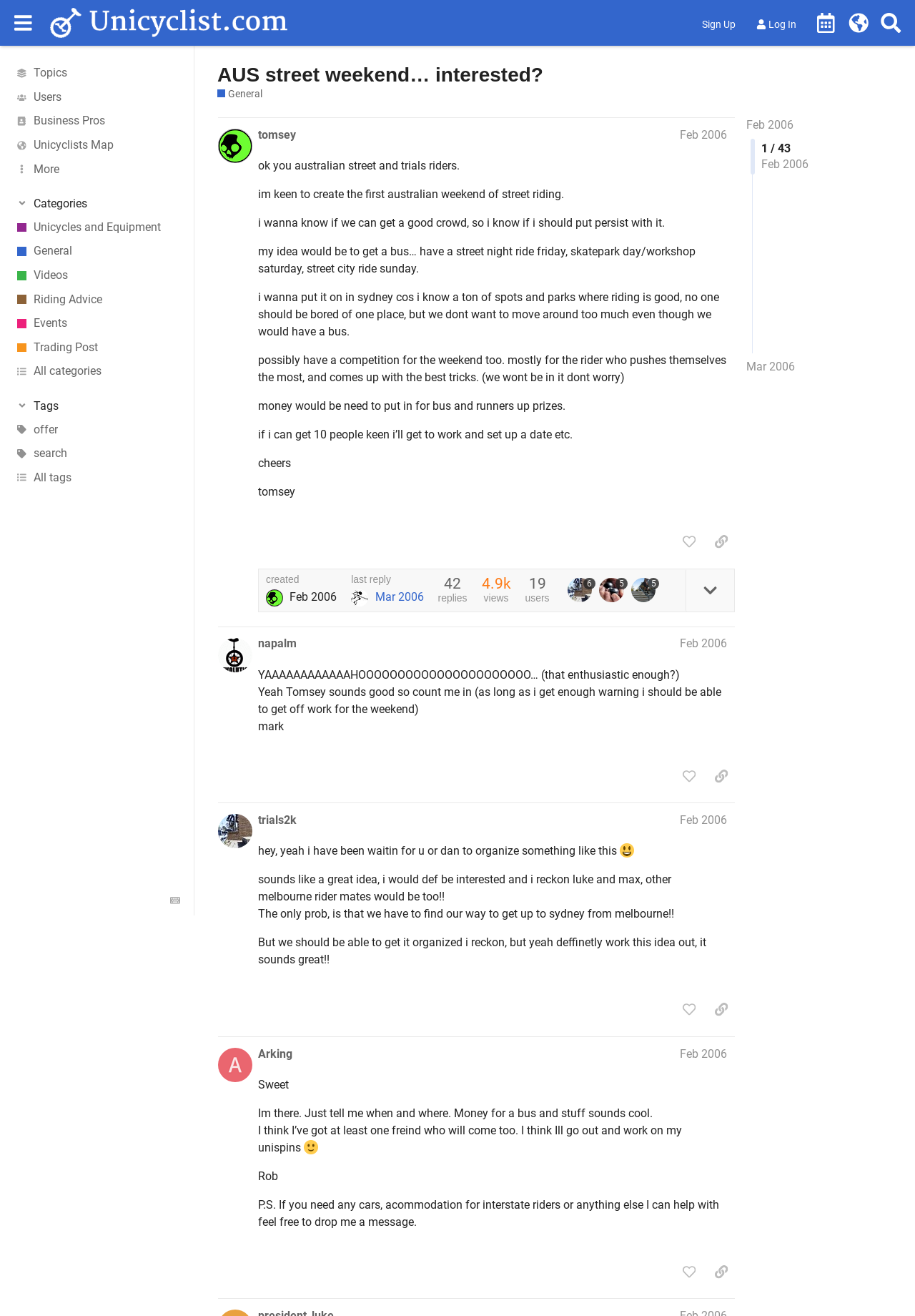Find the bounding box coordinates of the element to click in order to complete the given instruction: "Read the post by 'tomsey'."

[0.238, 0.089, 0.803, 0.476]